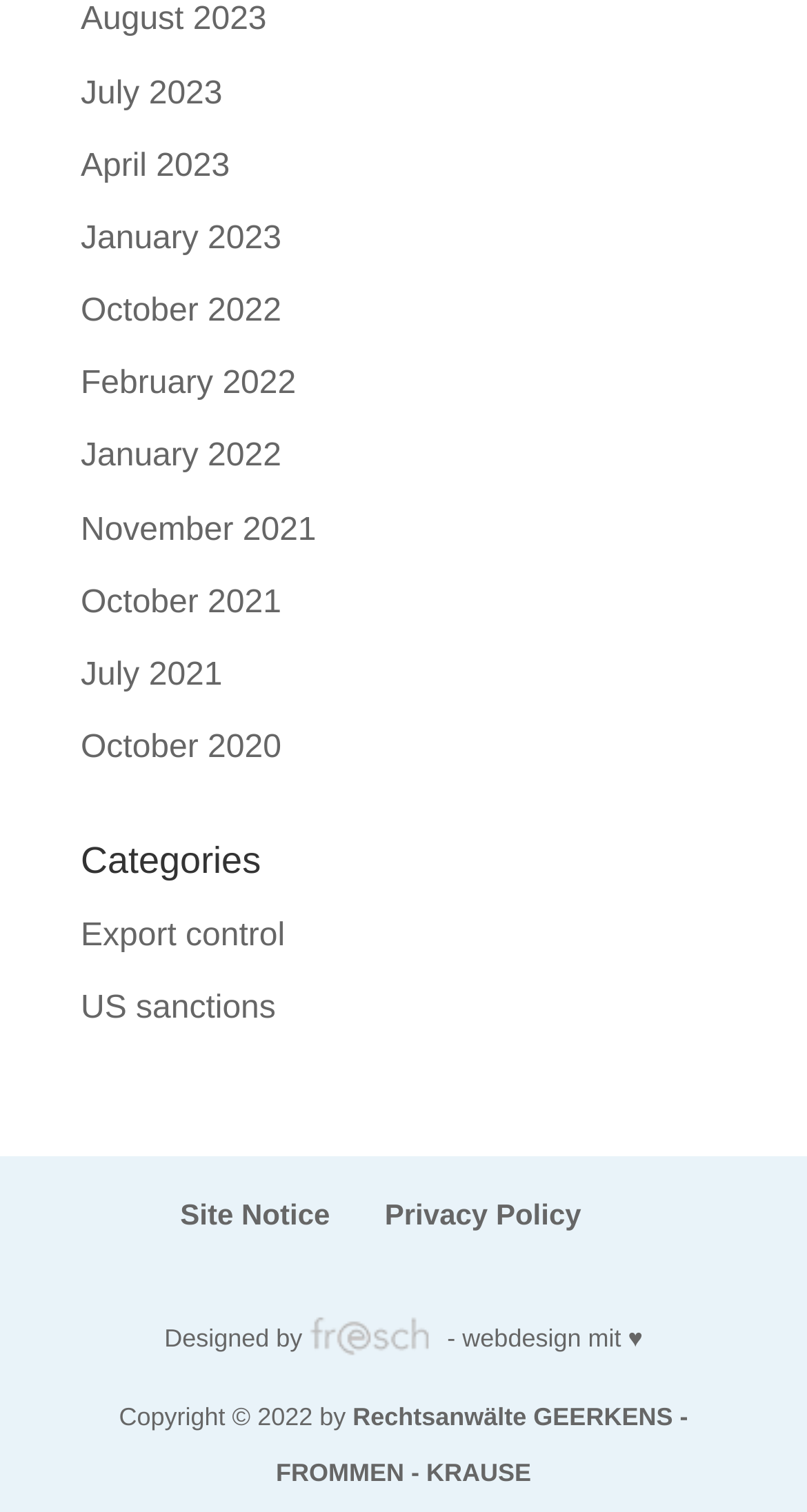Locate the bounding box coordinates of the clickable region to complete the following instruction: "Explore Export control."

[0.1, 0.607, 0.353, 0.63]